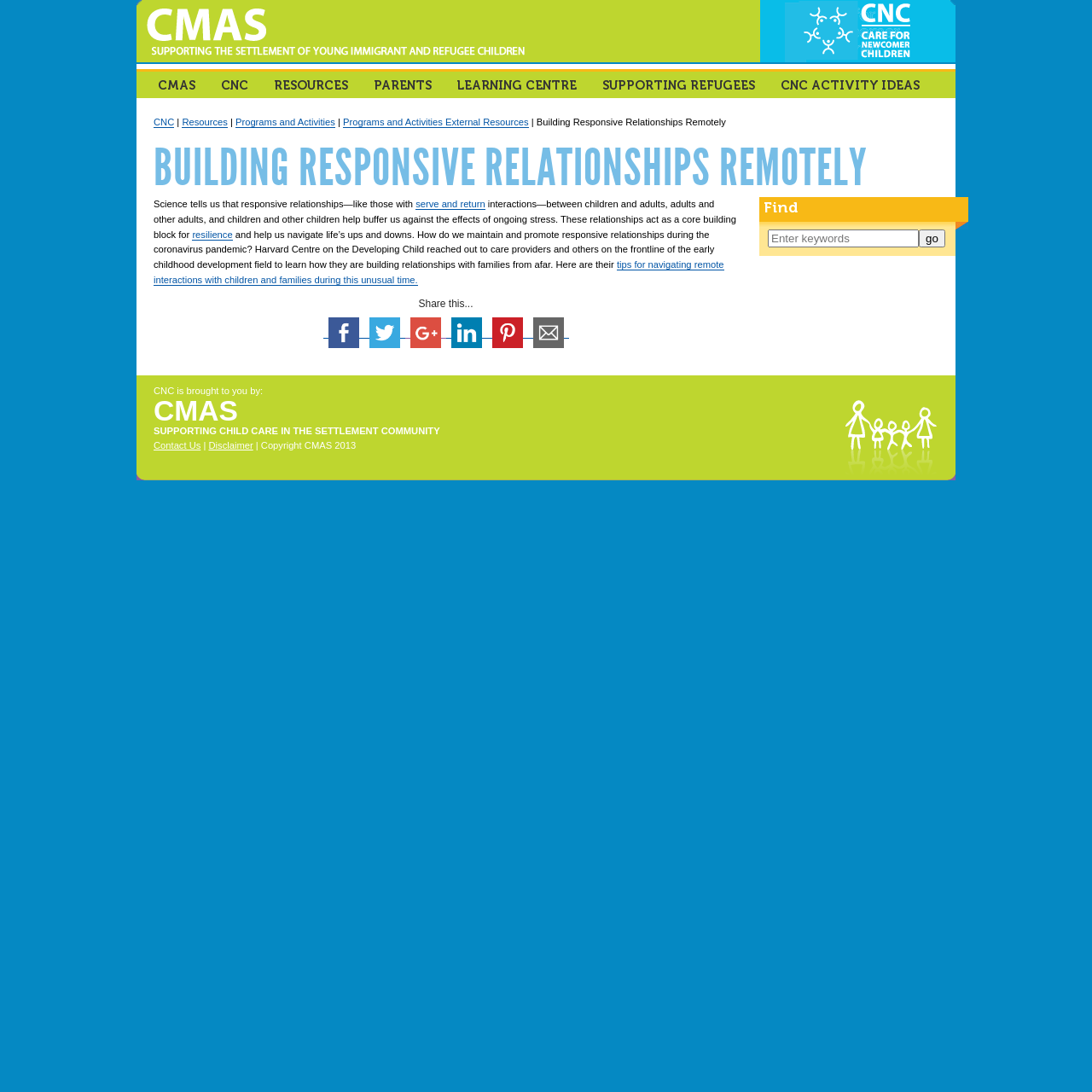Respond to the following query with just one word or a short phrase: 
What is the purpose of the 'Find' section?

To search for resources